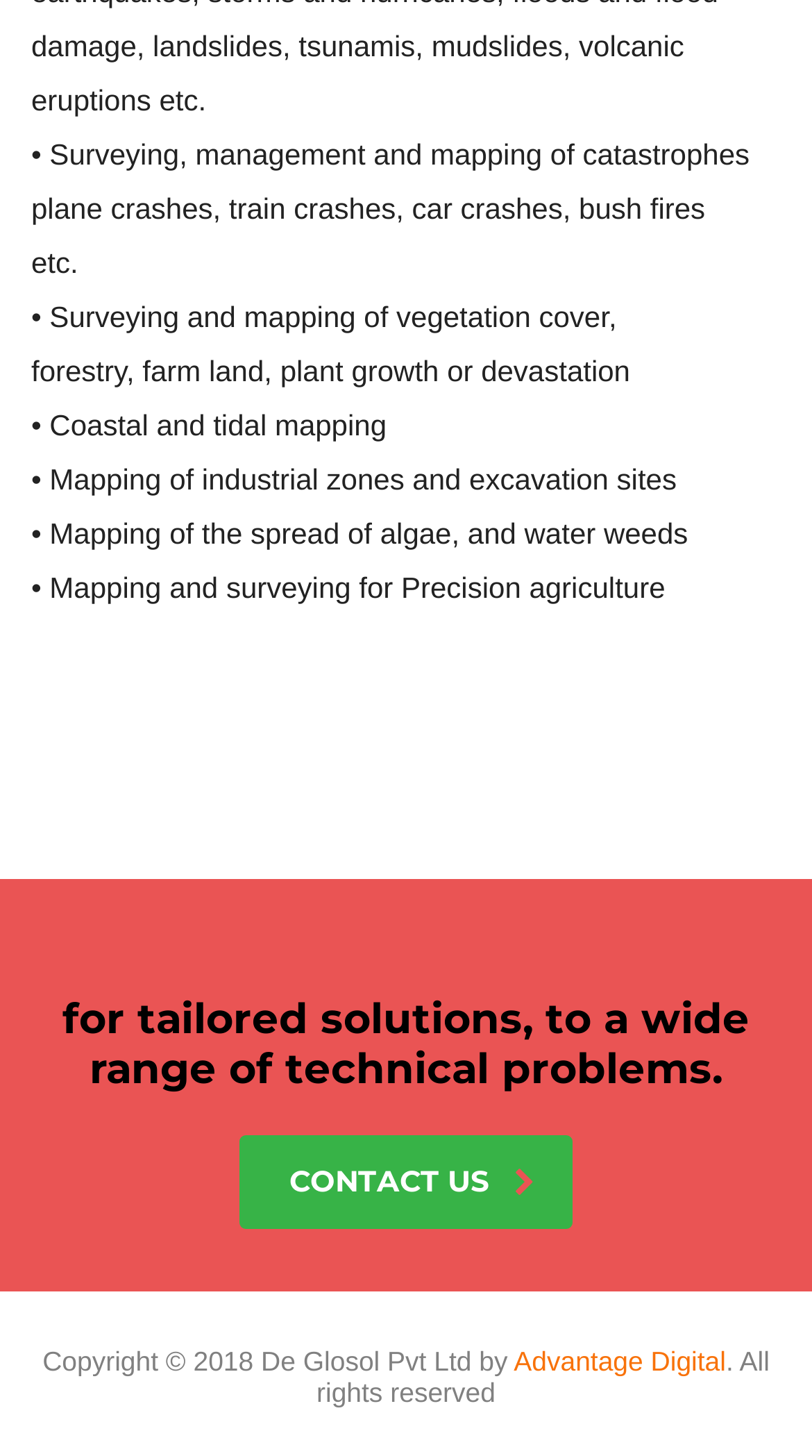Please provide the bounding box coordinate of the region that matches the element description: Advantage Digital. Coordinates should be in the format (top-left x, top-left y, bottom-right x, bottom-right y) and all values should be between 0 and 1.

[0.633, 0.925, 0.894, 0.946]